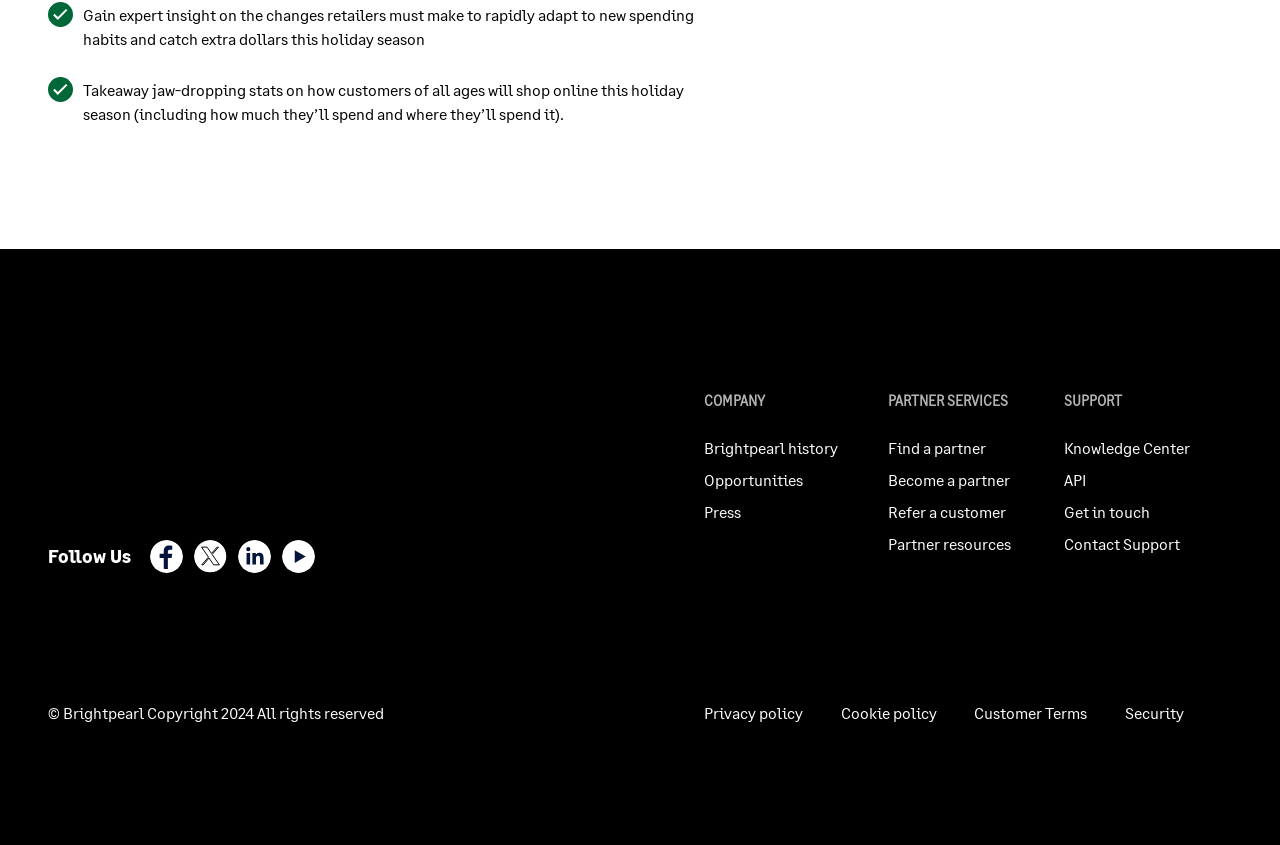Give a one-word or short phrase answer to this question: 
What is the purpose of the 'Knowledge Center'?

Support